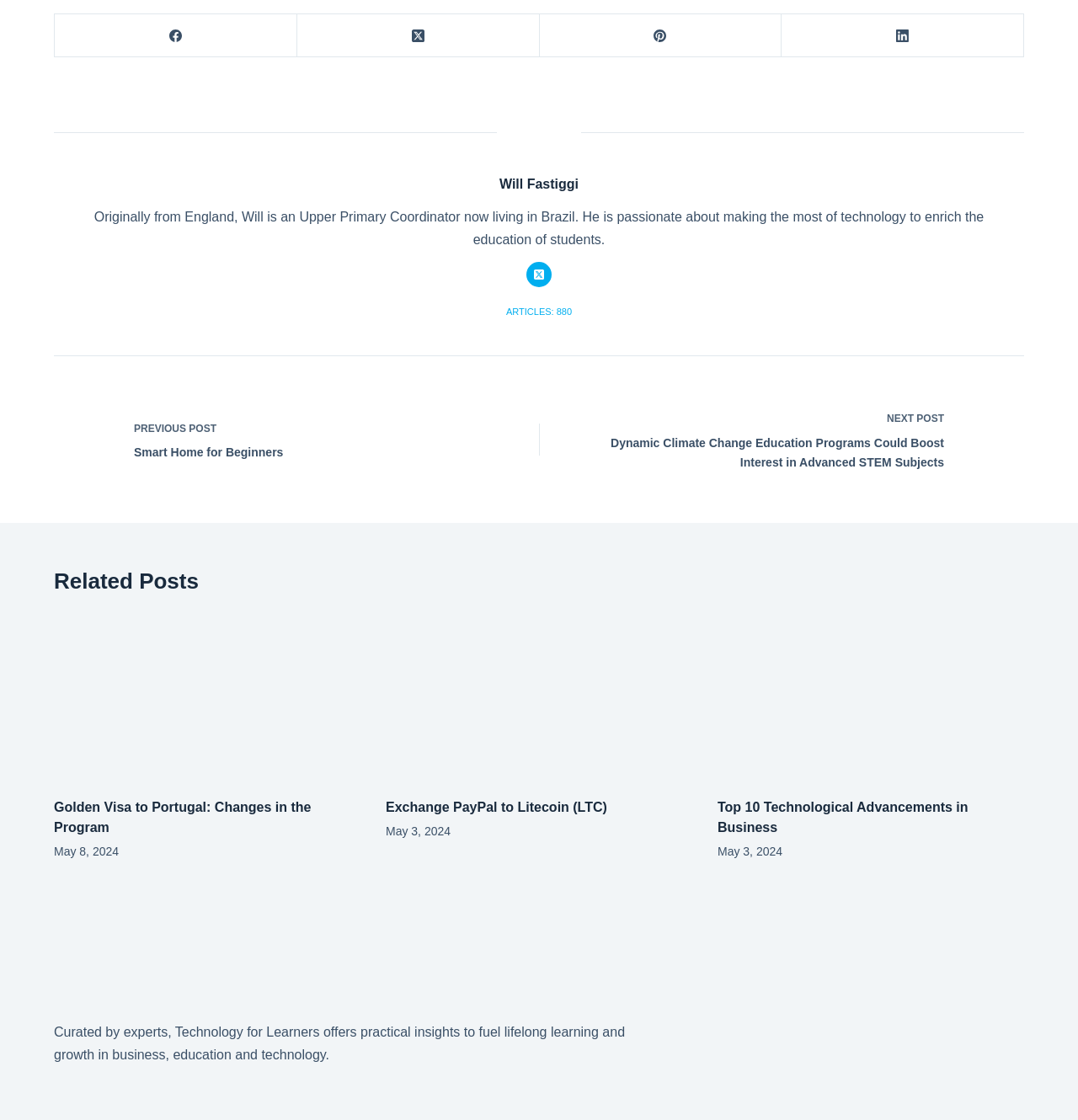What is the topic of the webpage?
Please provide a single word or phrase answer based on the image.

Technology and education